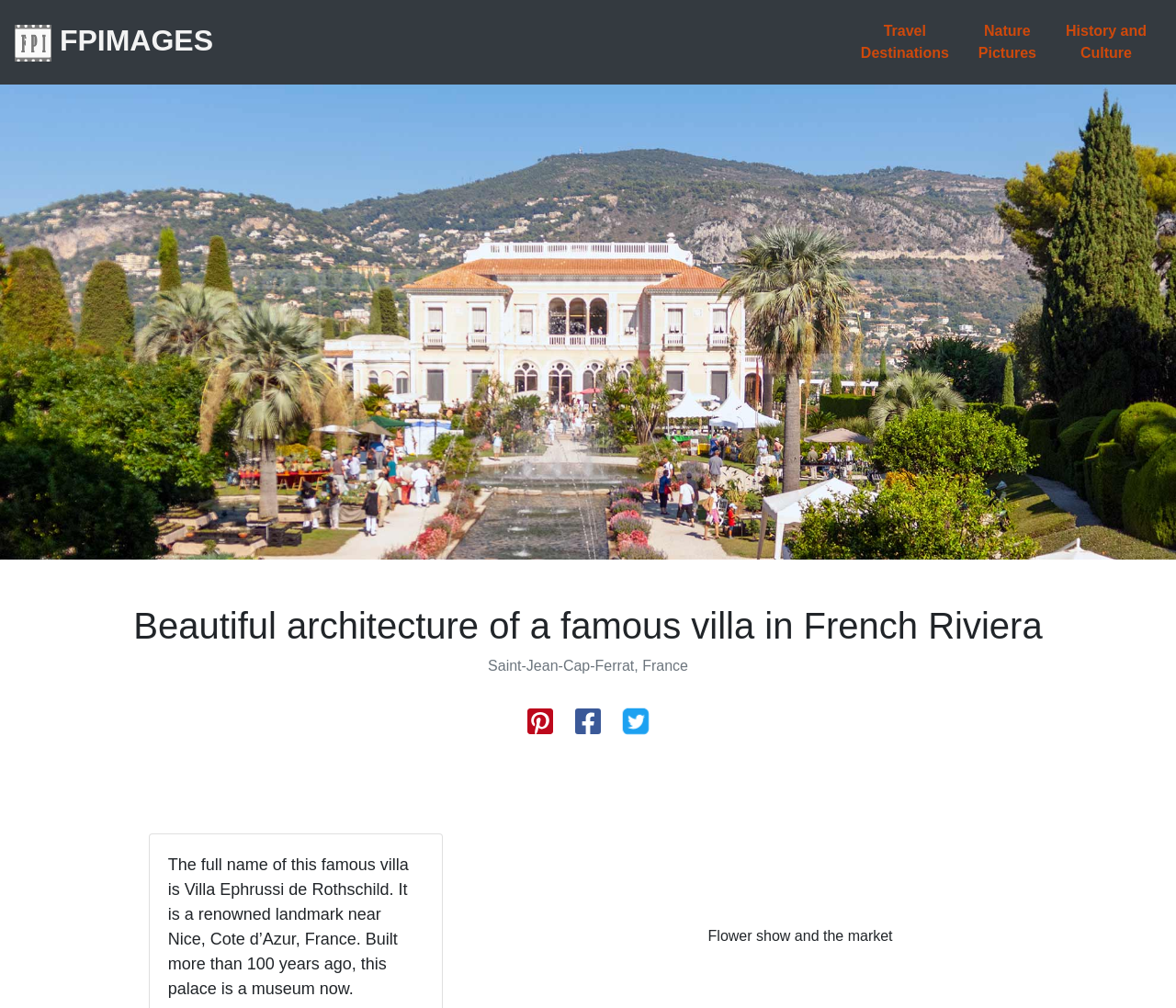What is the name of the famous villa?
Provide a thorough and detailed answer to the question.

I found the answer by reading the static text element that appears in the middle of the webpage, which mentions the full name of the famous villa as 'Villa Ephrussi de Rothschild'.